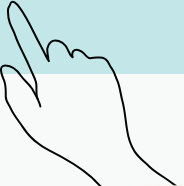What is the gesture of the hand?
Provide a well-explained and detailed answer to the question.

The caption describes the hand as being depicted in a gesture that suggests interaction or engagement, possibly indicating a touch or a pointing motion, which implies a sense of connection or communication.